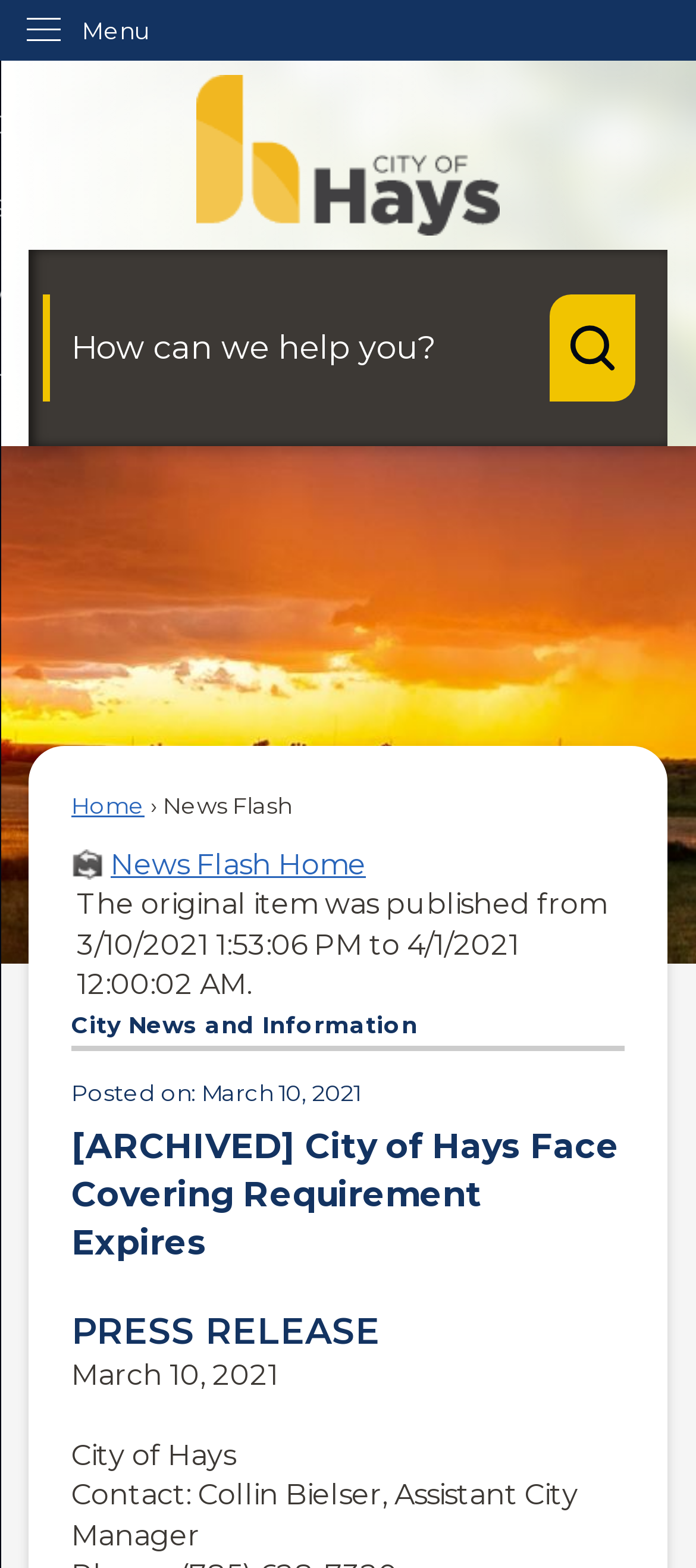Who is the contact person for the press release?
Give a comprehensive and detailed explanation for the question.

The contact person for the press release is Collin Bielser, Assistant City Manager, as stated at the bottom of the webpage.